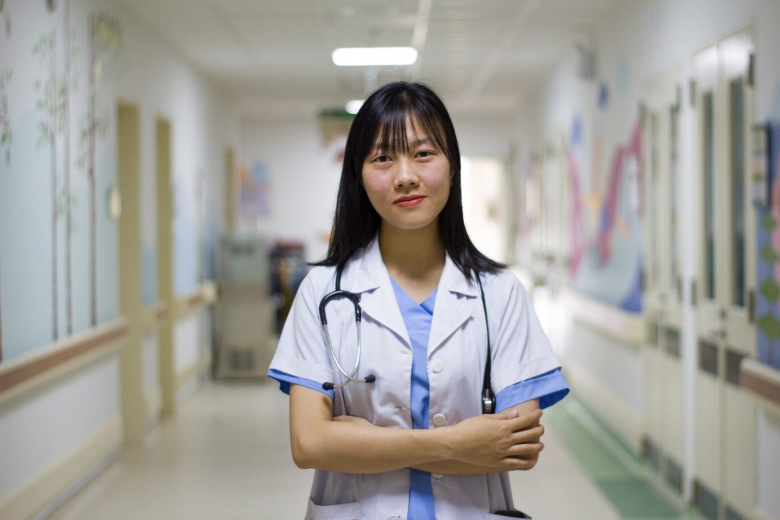What is the woman's expression in the image?
Please use the image to provide a one-word or short phrase answer.

Calm and assured